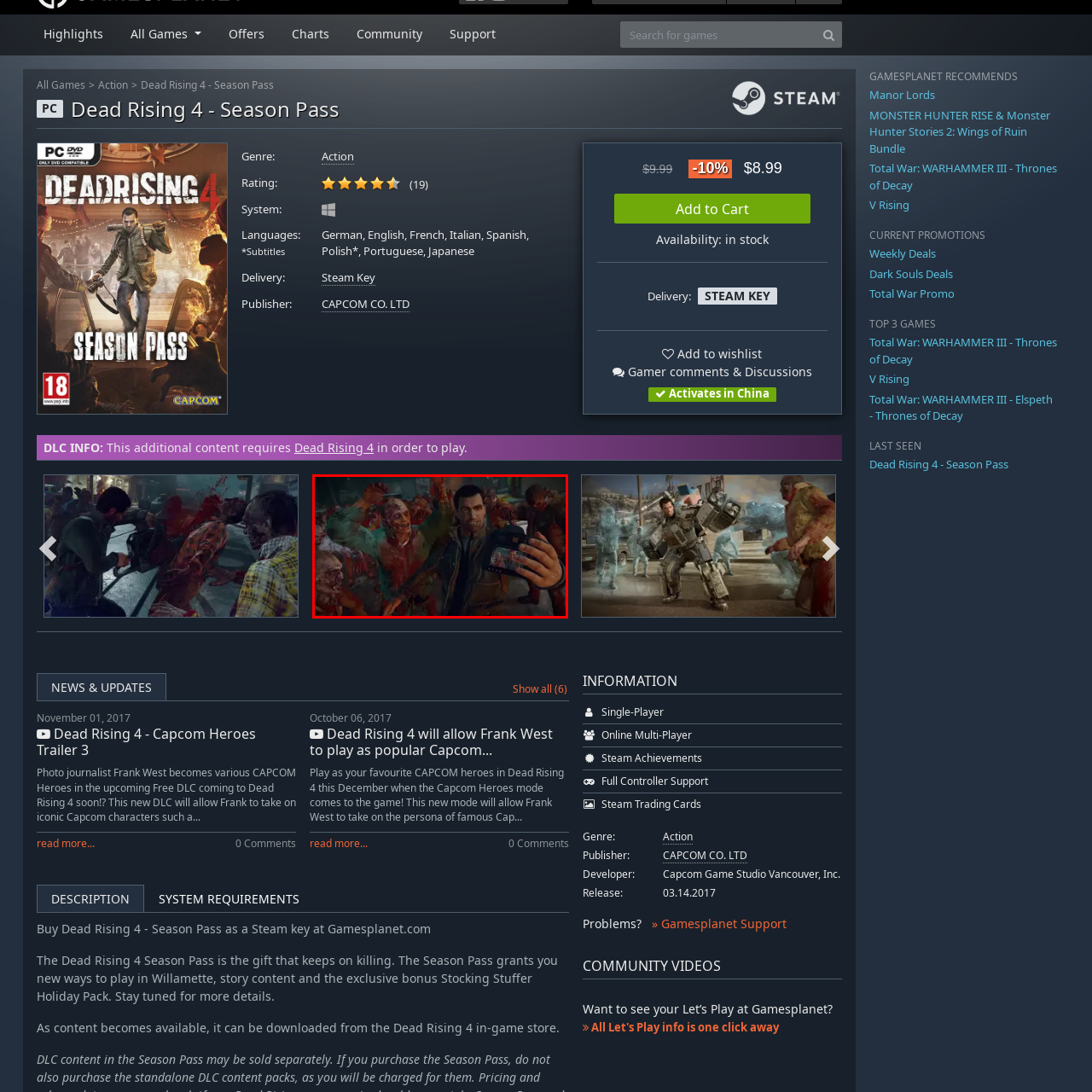What is the tone of the game 'Dead Rising 4'?
Look closely at the image contained within the red bounding box and answer the question in detail, using the visual information present.

The caption describes the game 'Dead Rising 4' as having a signature blend of horror and humor. This is evident from the image, which showcases a chaotic and gruesome scene with zombies, but also has a hint of humor in Frank West's cheeky grin and pose.